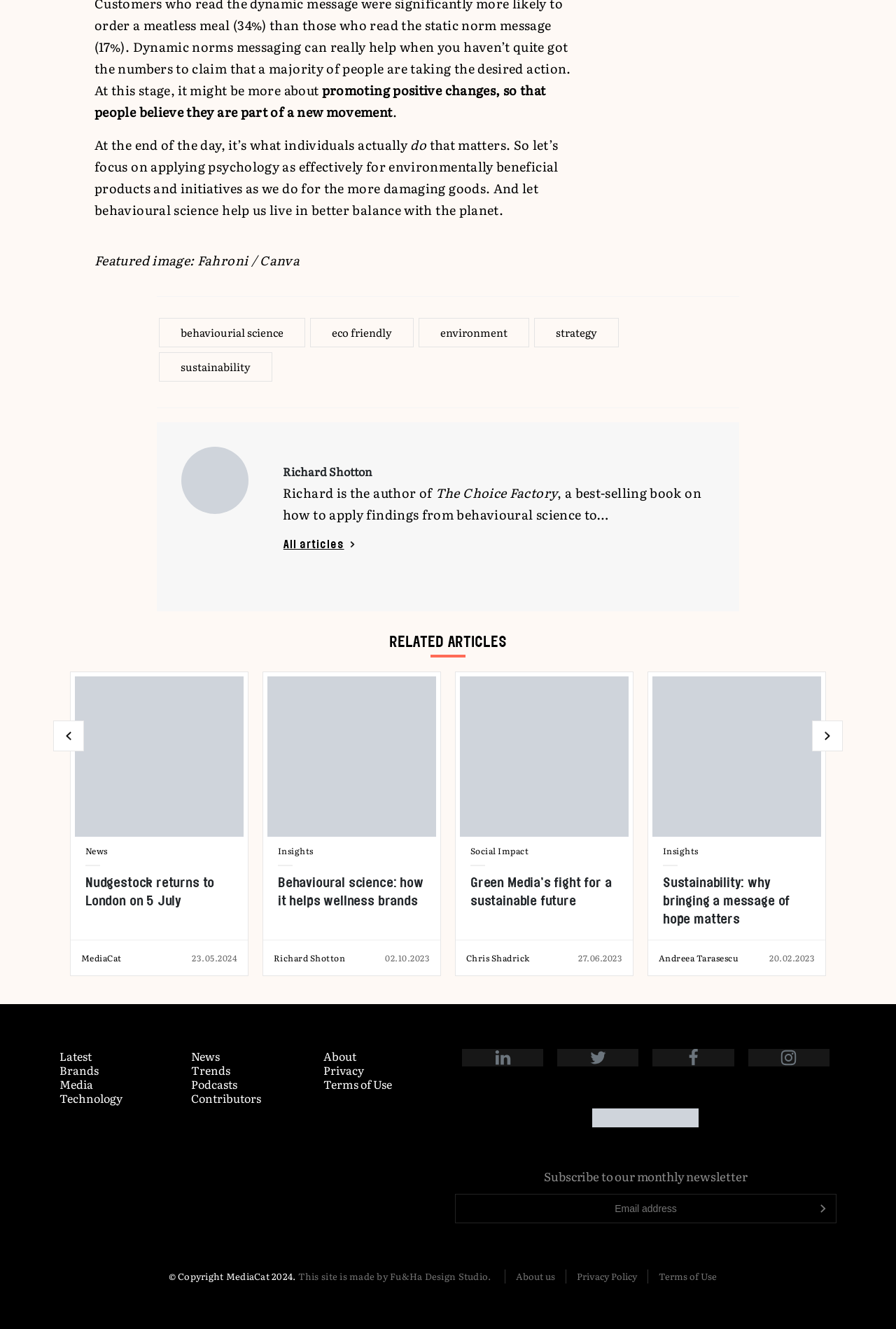Specify the bounding box coordinates of the area to click in order to follow the given instruction: "Read the article 'Nudgestock returns to London on 5 July'."

[0.078, 0.506, 0.277, 0.735]